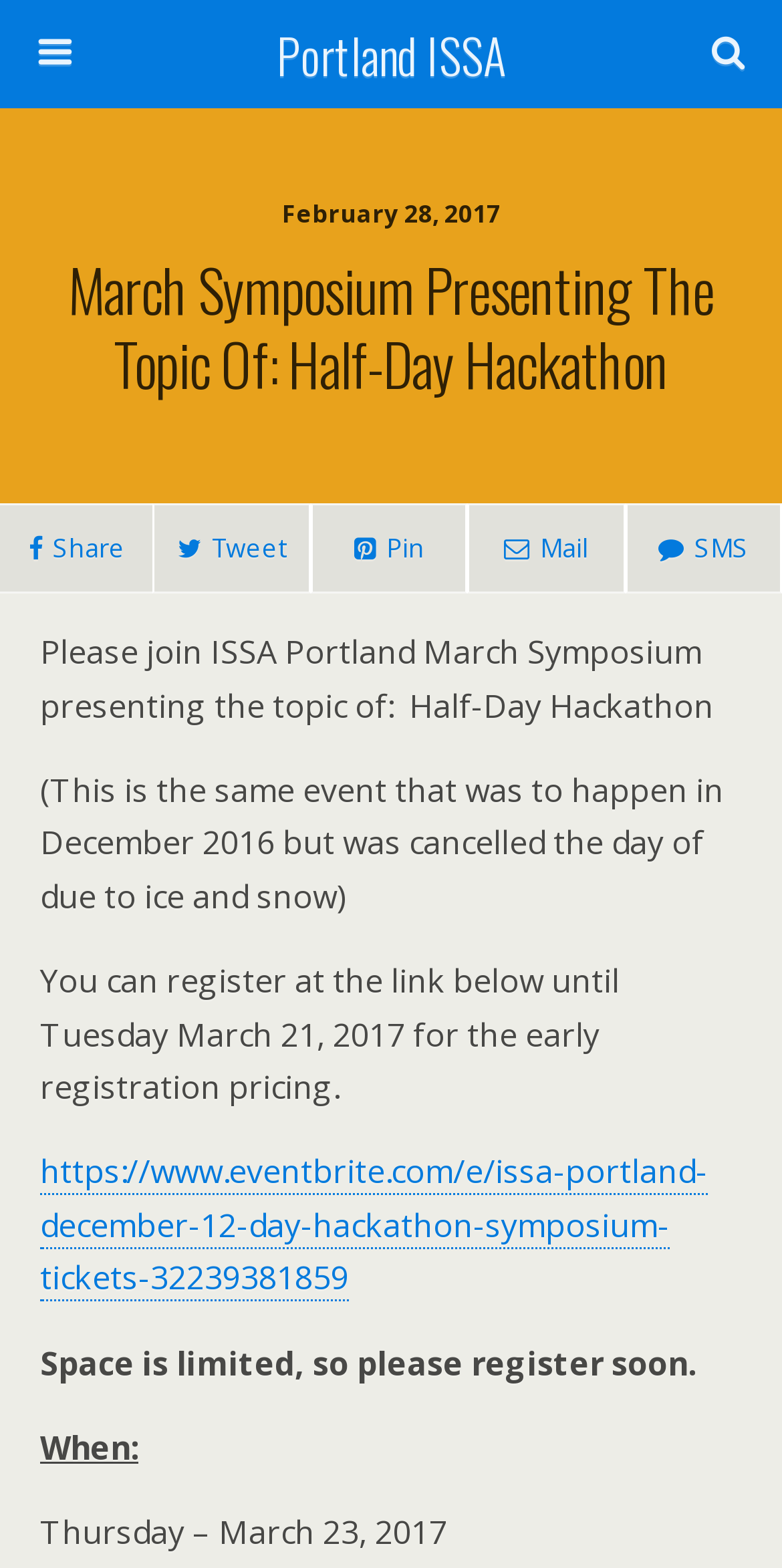What is the primary heading on this webpage?

March Symposium Presenting The Topic Of: Half-Day Hackathon